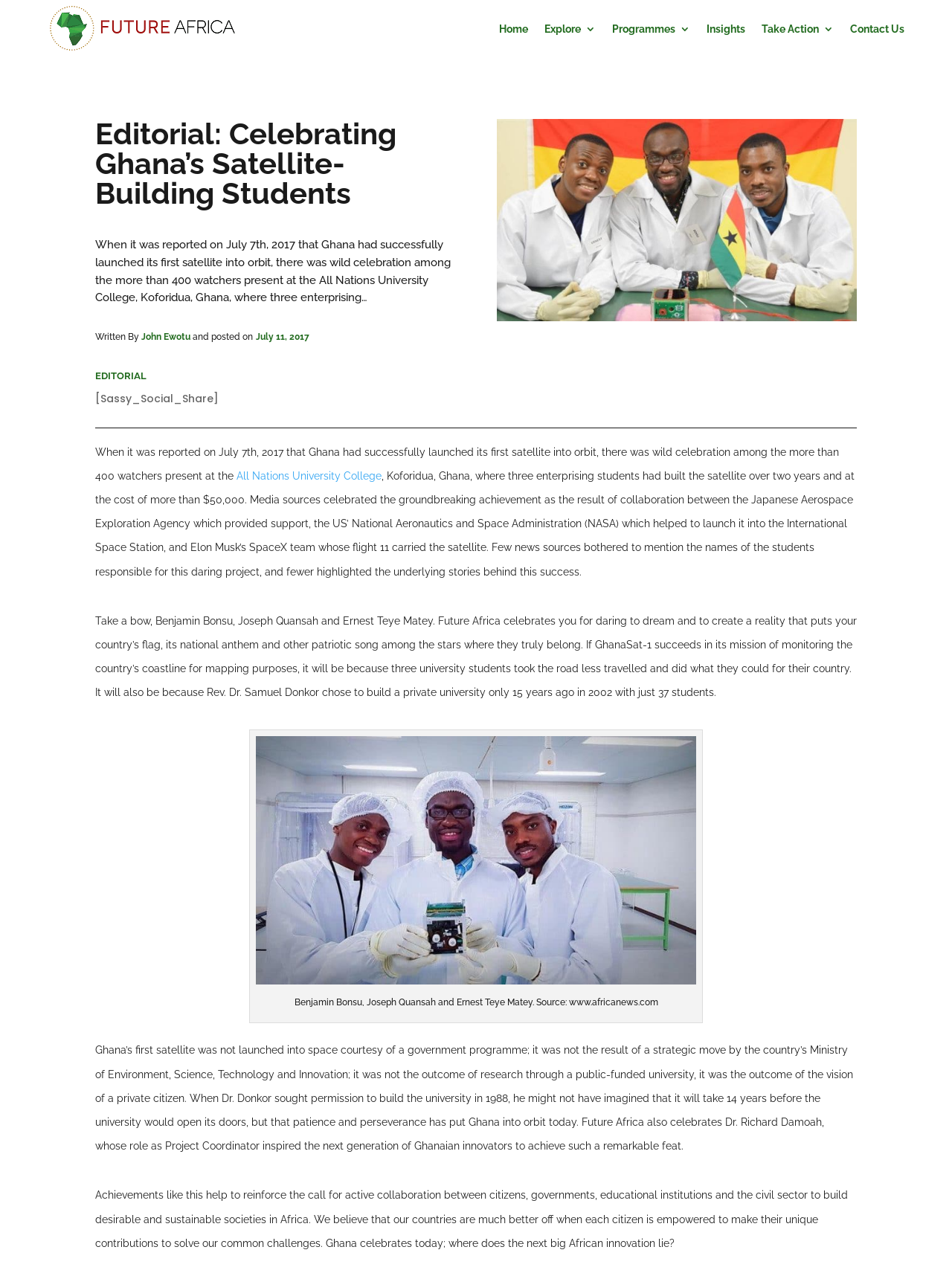Identify the bounding box coordinates for the UI element that matches this description: "Take Action".

[0.8, 0.0, 0.876, 0.045]